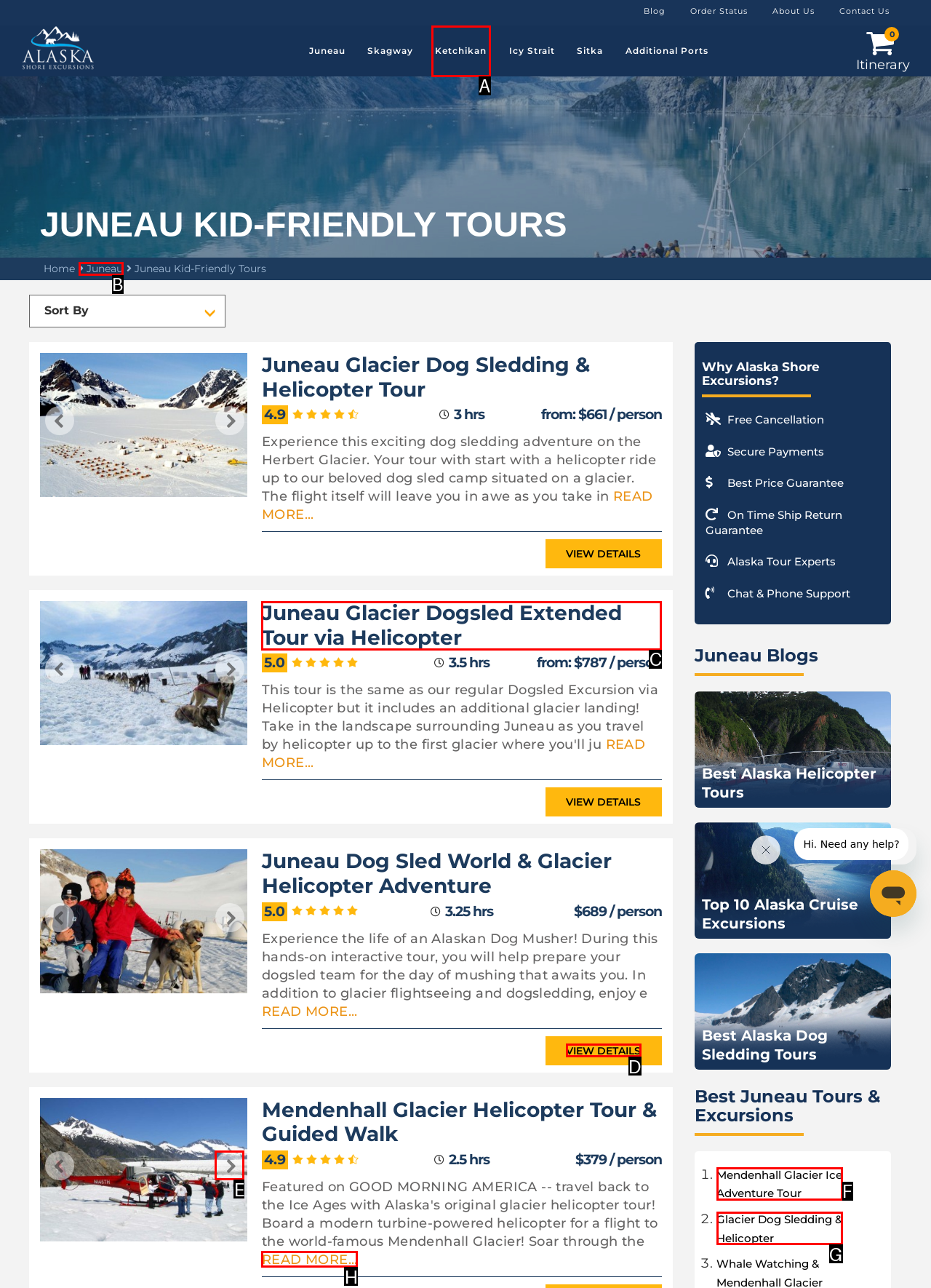Choose the option that matches the following description: Glacier Dog Sledding & Helicopter
Answer with the letter of the correct option.

G